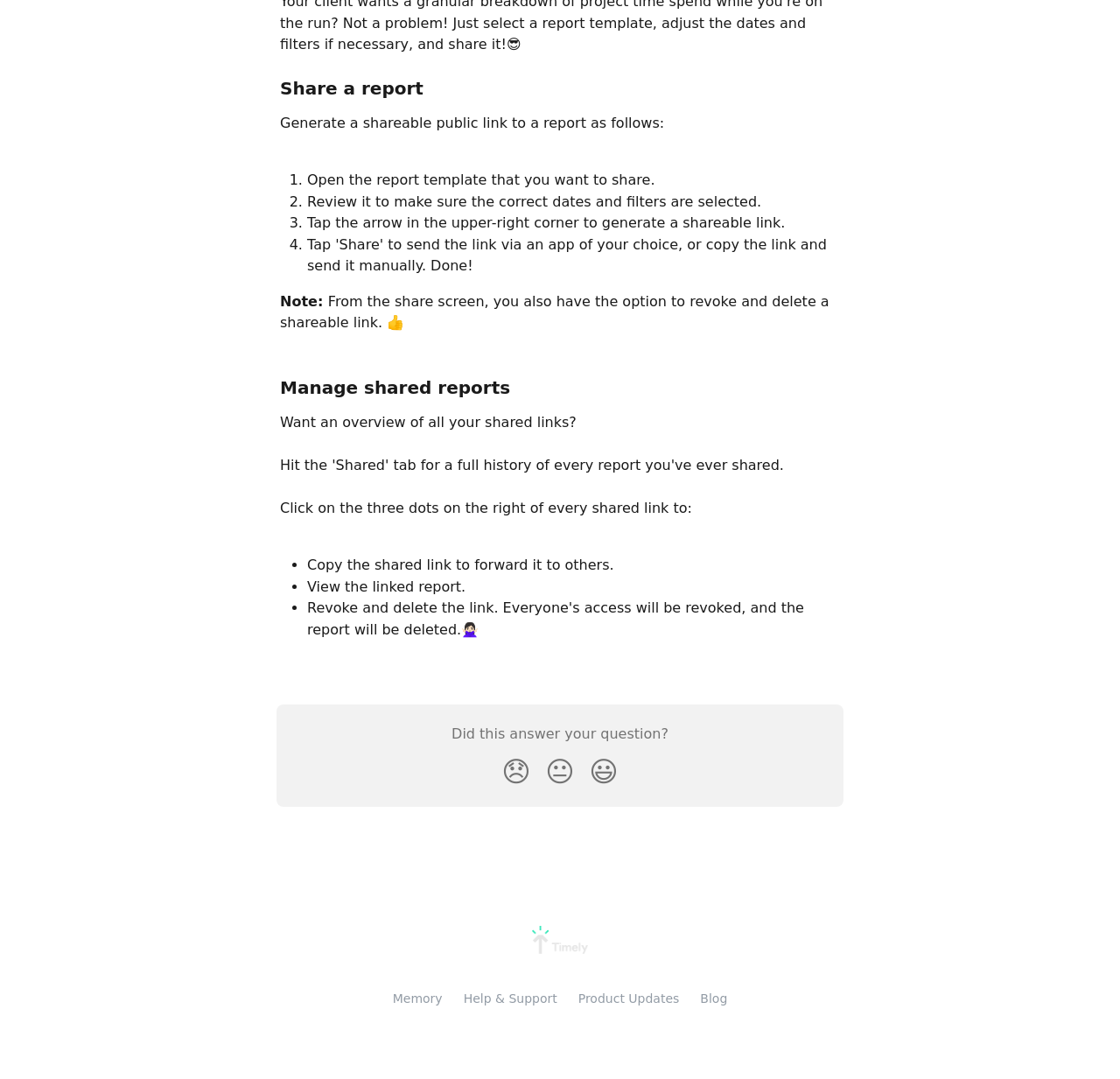Highlight the bounding box coordinates of the region I should click on to meet the following instruction: "Click on the 'Help & Support' link".

[0.414, 0.919, 0.497, 0.932]